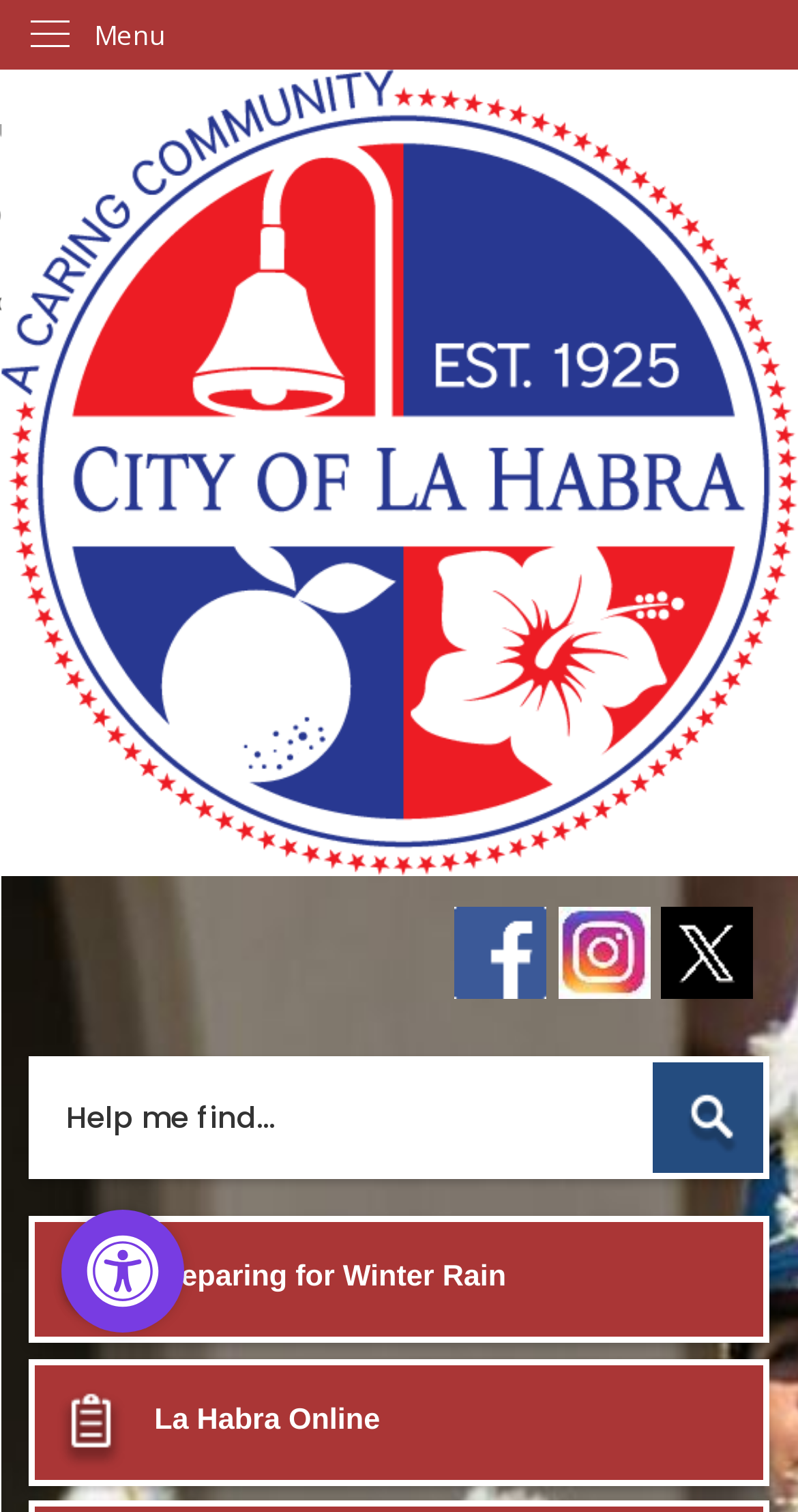Use a single word or phrase to respond to the question:
What is the name of the city's official website?

La Habra, CA